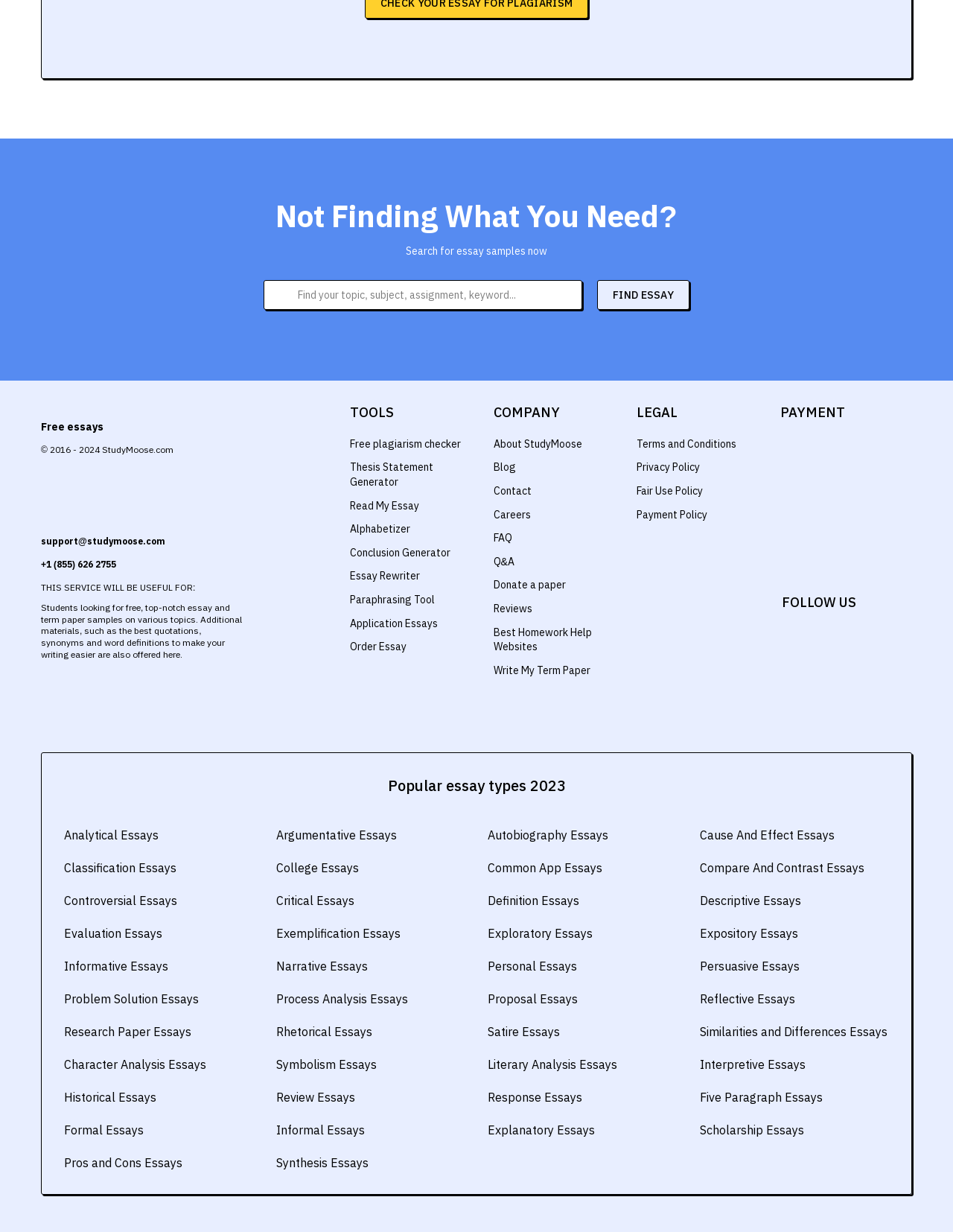Please identify the bounding box coordinates of the clickable element to fulfill the following instruction: "Find analytical essays". The coordinates should be four float numbers between 0 and 1, i.e., [left, top, right, bottom].

[0.067, 0.671, 0.266, 0.685]